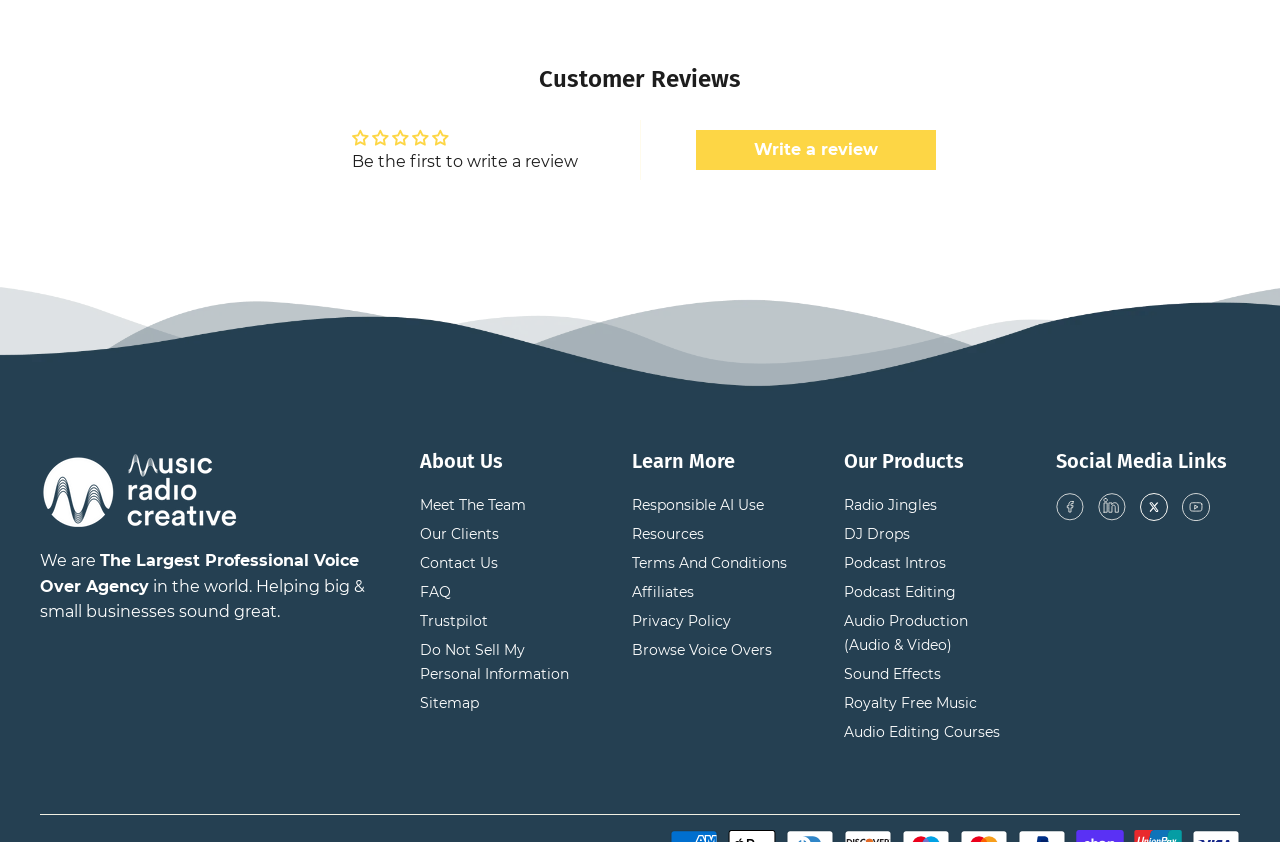Specify the bounding box coordinates of the area to click in order to execute this command: 'Meet The Team'. The coordinates should consist of four float numbers ranging from 0 to 1, and should be formatted as [left, top, right, bottom].

[0.328, 0.589, 0.411, 0.611]